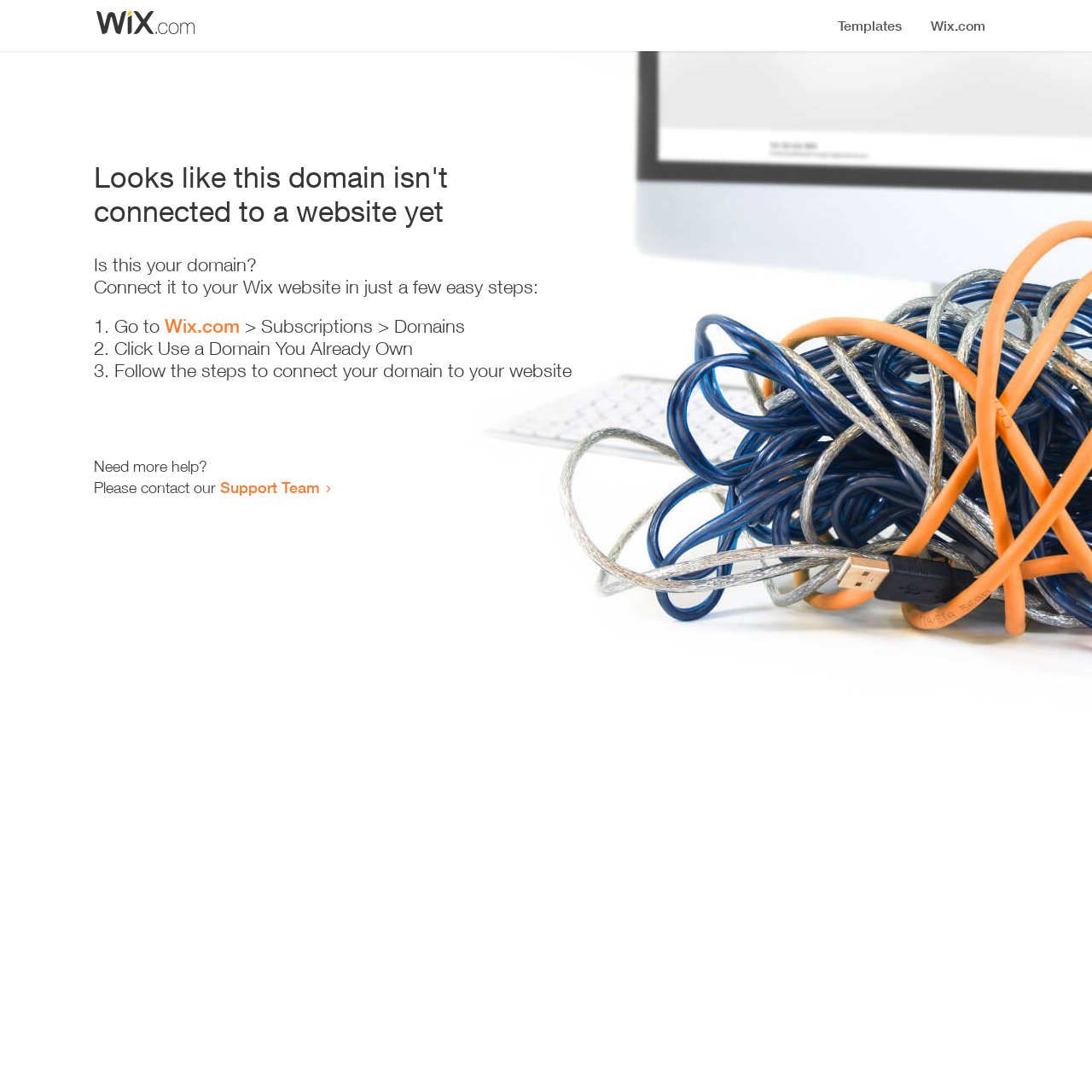Can you locate the main headline on this webpage and provide its text content?

Looks like this domain isn't
connected to a website yet